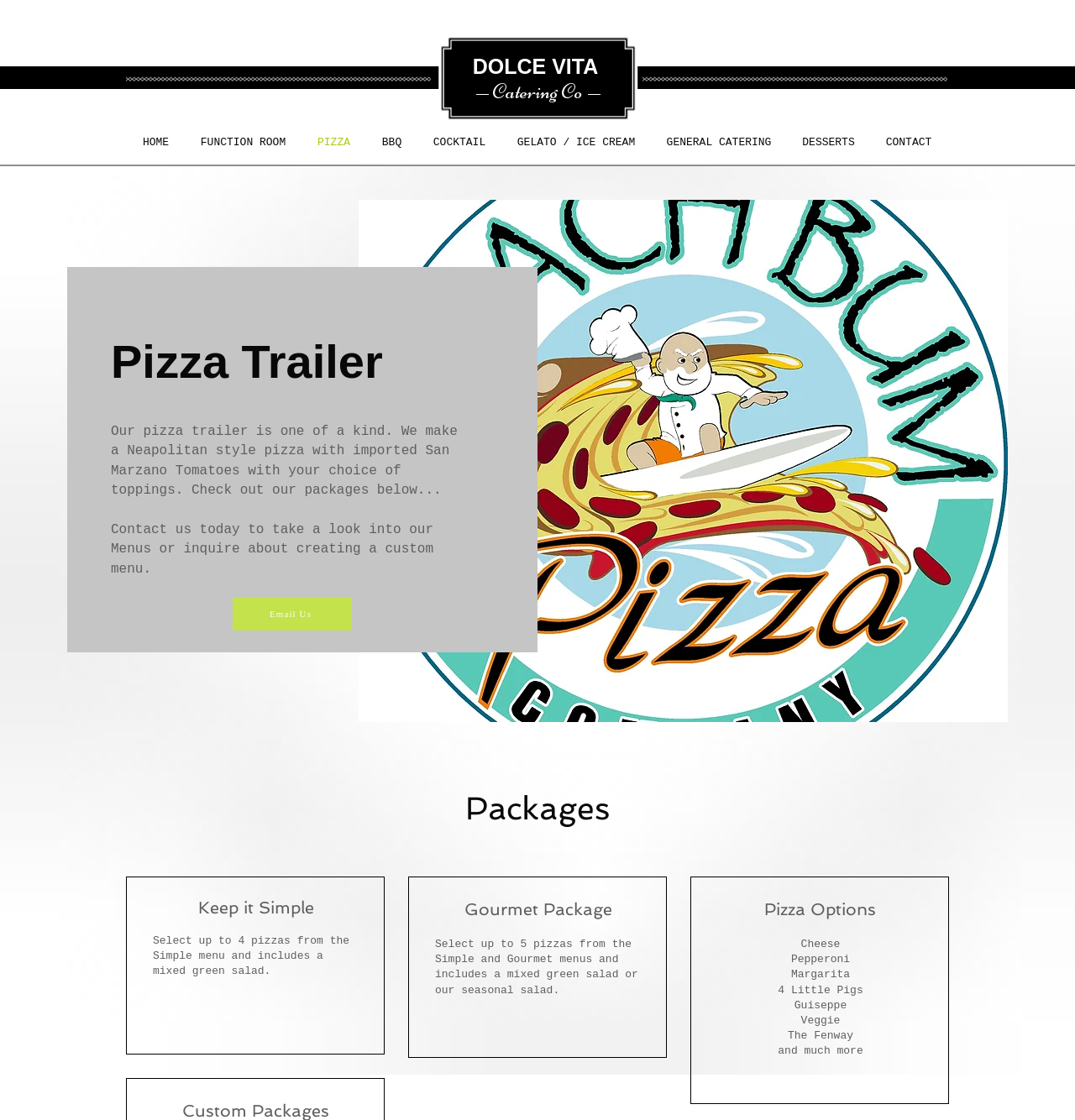Identify the bounding box coordinates for the region to click in order to carry out this instruction: "Click on the HOME link". Provide the coordinates using four float numbers between 0 and 1, formatted as [left, top, right, bottom].

[0.118, 0.116, 0.172, 0.139]